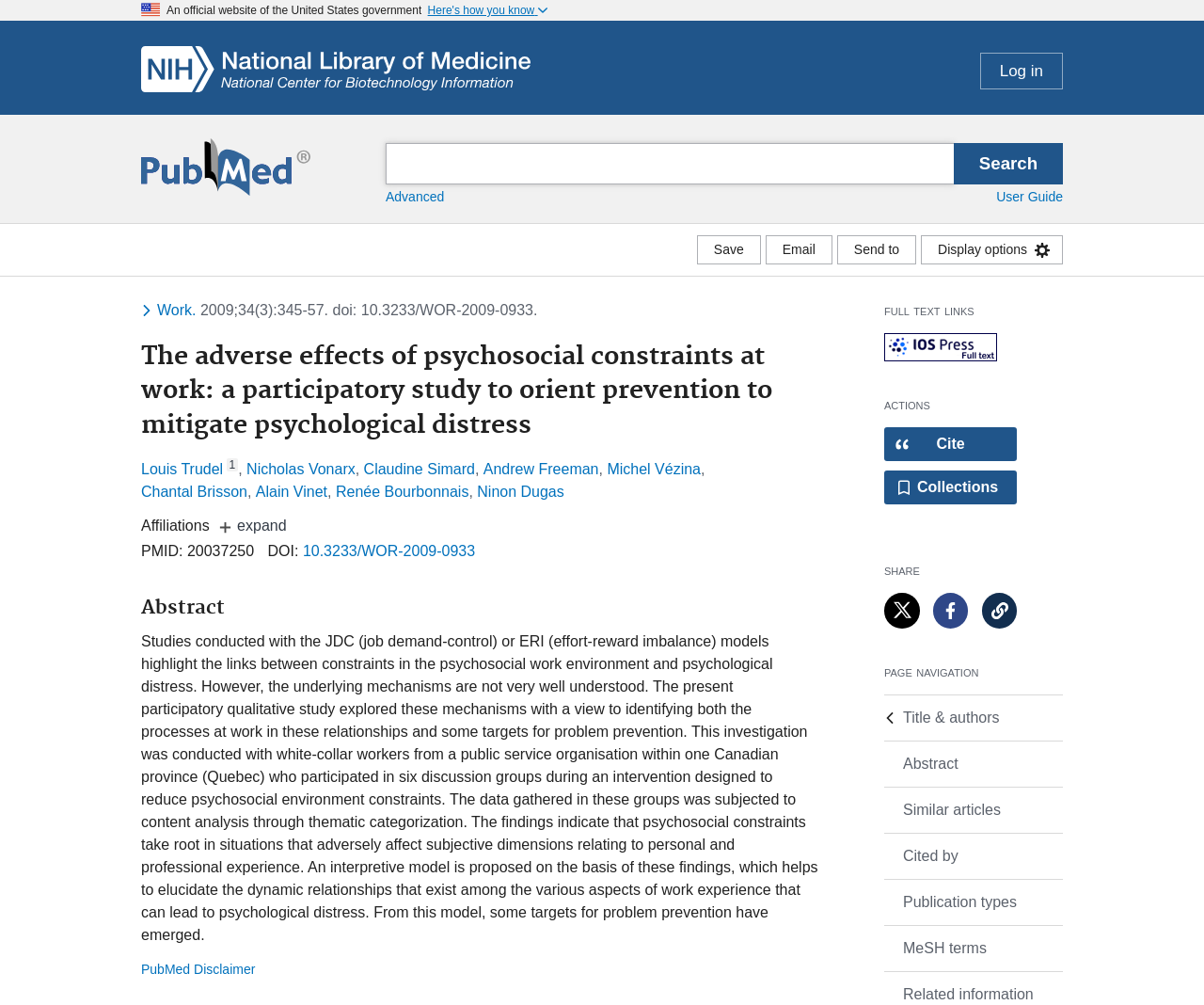Please identify the bounding box coordinates of the clickable element to fulfill the following instruction: "Log in". The coordinates should be four float numbers between 0 and 1, i.e., [left, top, right, bottom].

[0.814, 0.052, 0.883, 0.089]